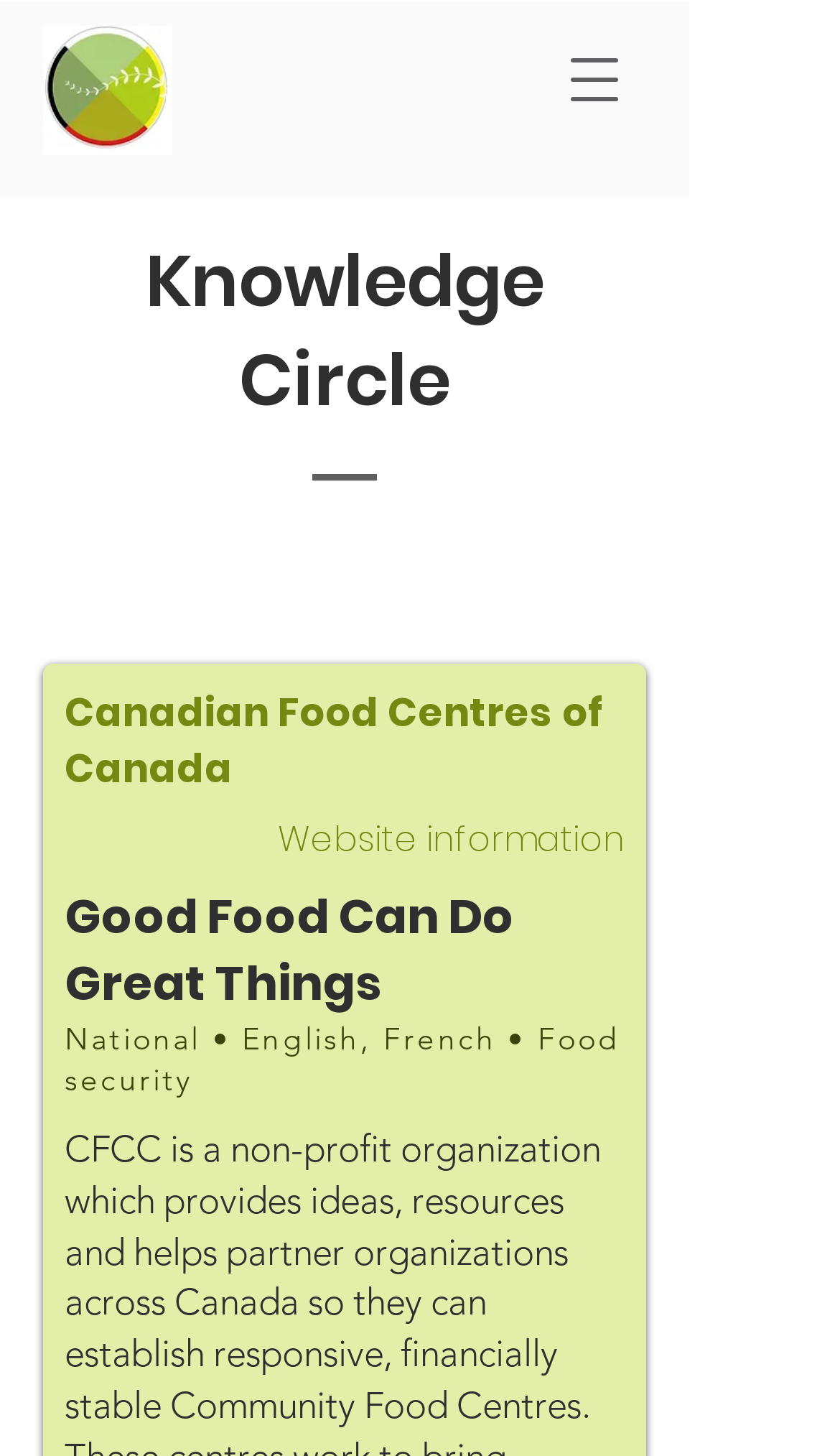Analyze and describe the webpage in a detailed narrative.

The webpage is about the Canadian Food Centres of Canada (CFCC), a non-profit organization. At the top left corner, there is a logo image, OldLogoSocial.jpg, which is also a link. Next to the logo, there is a button to open a navigation menu. 

Below the logo, there are three headings in a vertical column. The first heading is "Knowledge Circle", followed by "Canadian Food Centres of Canada" and then "Website information". 

Further down, there is another heading "Good Food Can Do Great Things", which is the same title as the meta description. Below this heading, there is a static text that reads "National • English, French • Food security", which provides some information about the organization's scope and language support.